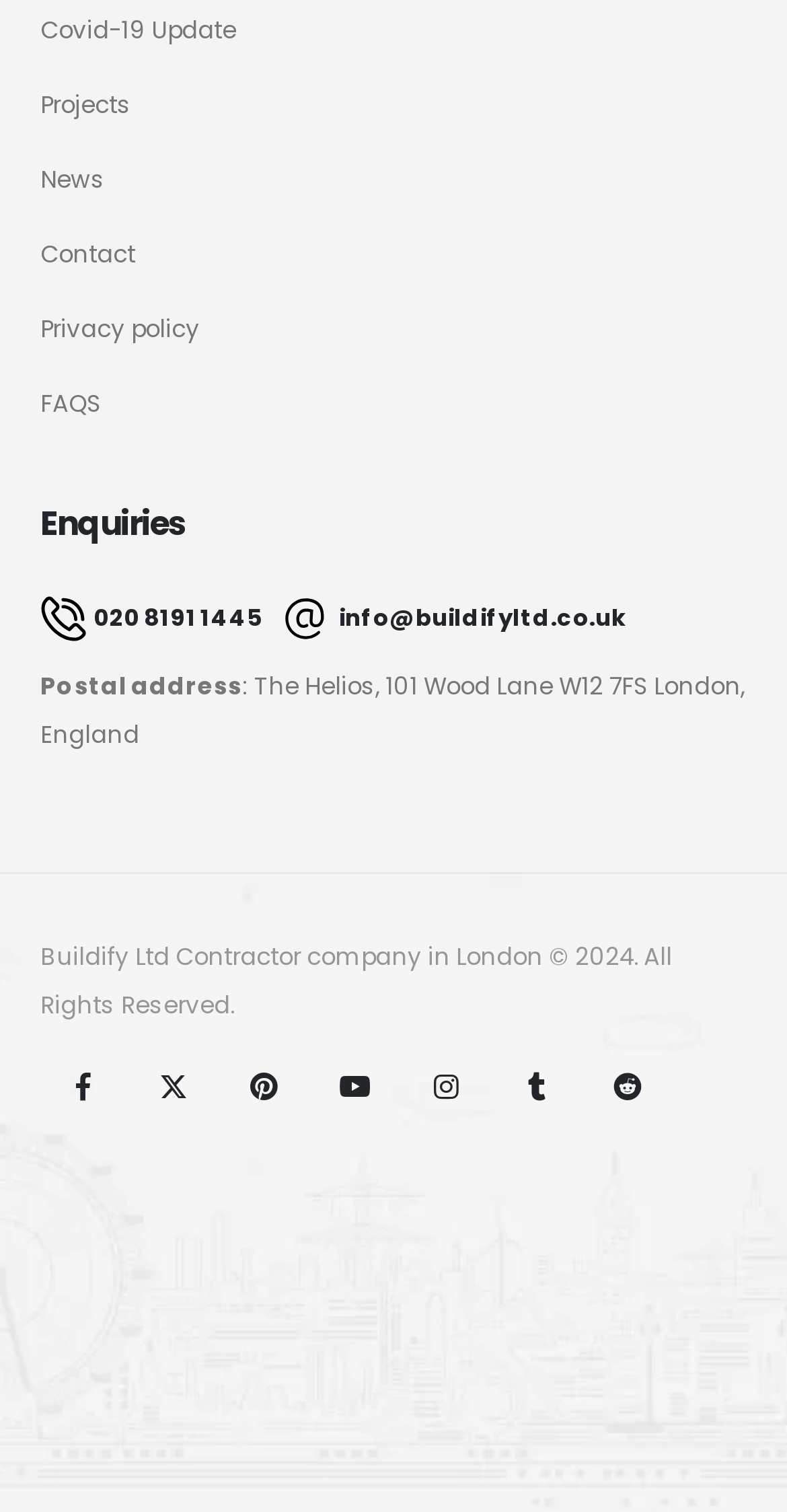What is the phone number?
Look at the image and respond with a one-word or short-phrase answer.

020 8191 1445